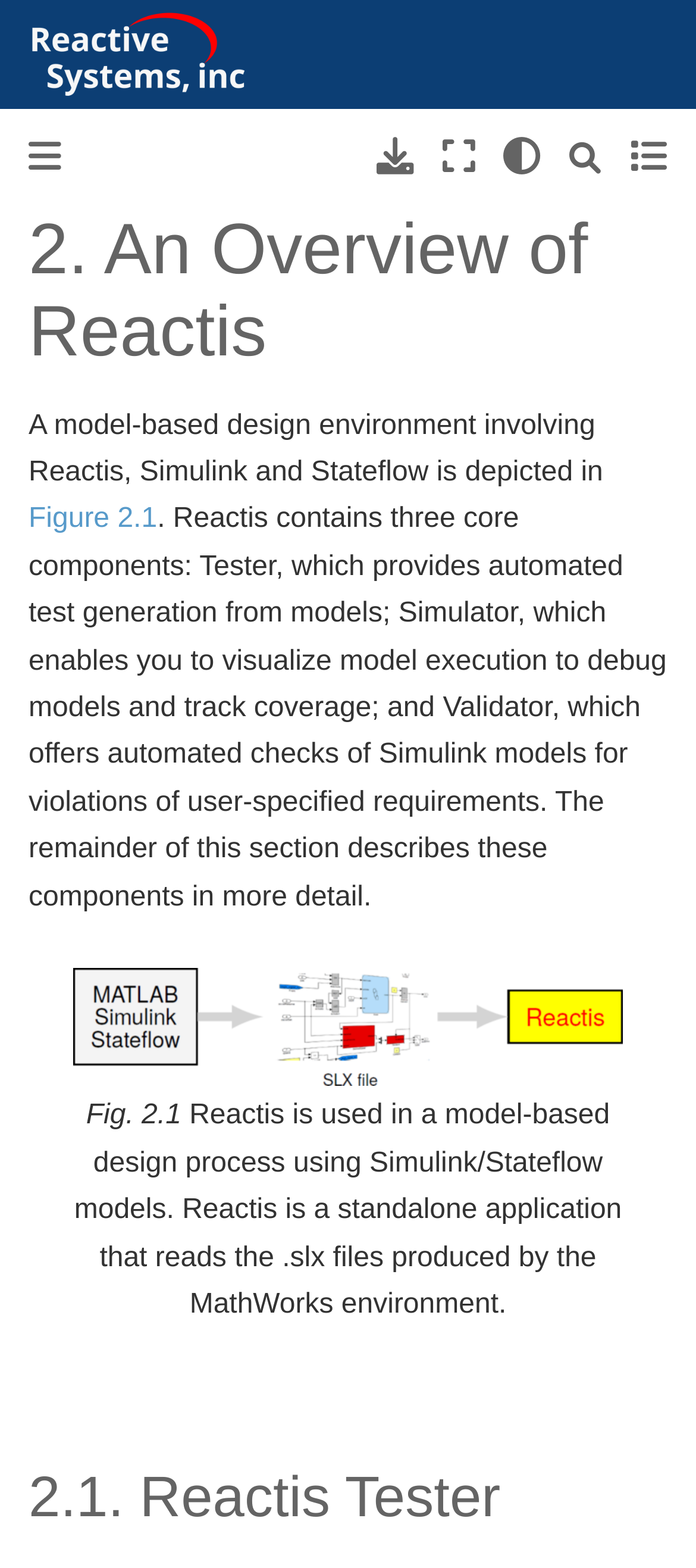What are the three core components of Reactis? Observe the screenshot and provide a one-word or short phrase answer.

Tester, Simulator, Validator